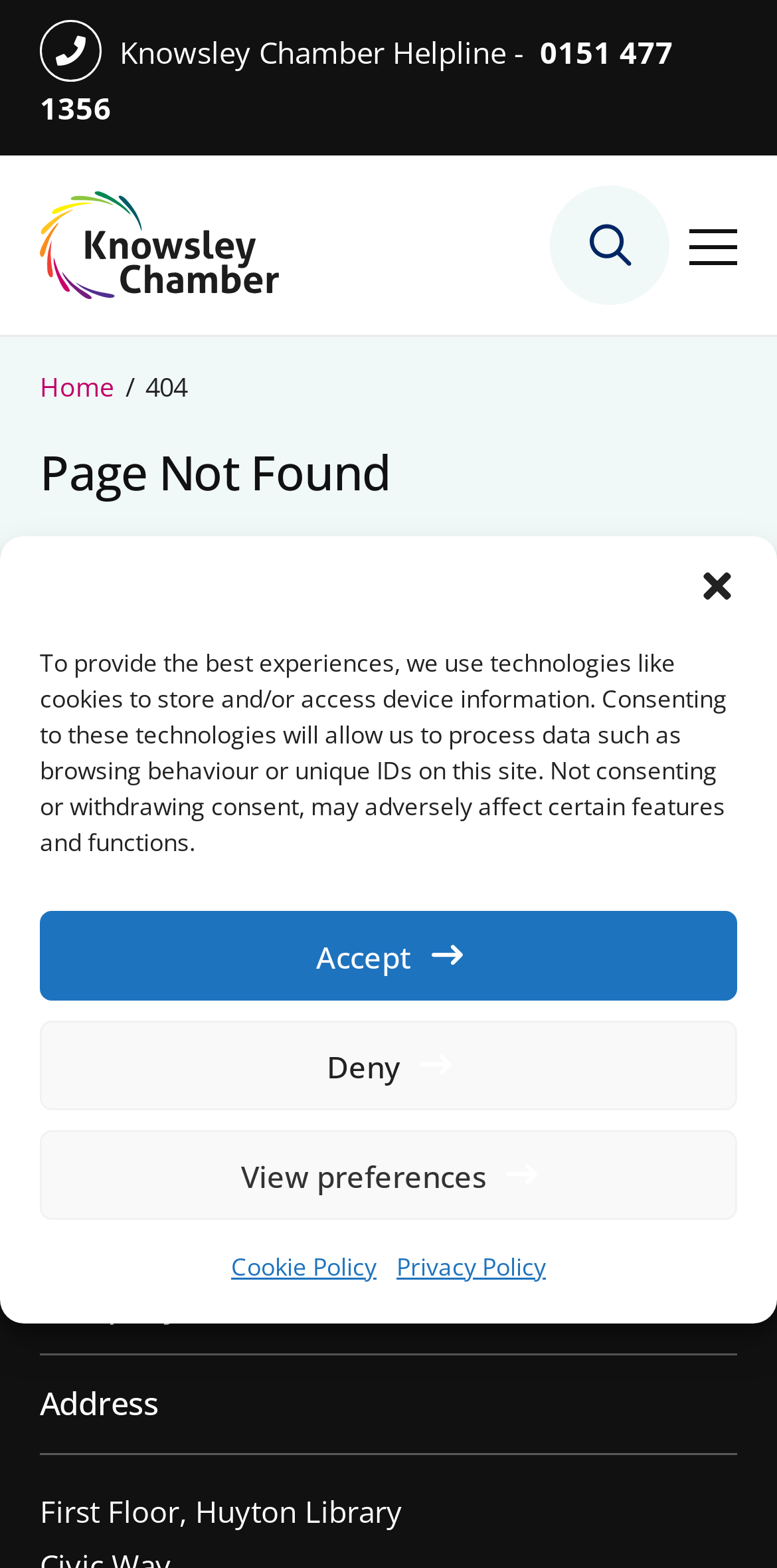Based on the element description, predict the bounding box coordinates (top-left x, top-left y, bottom-right x, bottom-right y) for the UI element in the screenshot: 0151 477 1356

[0.051, 0.02, 0.867, 0.081]